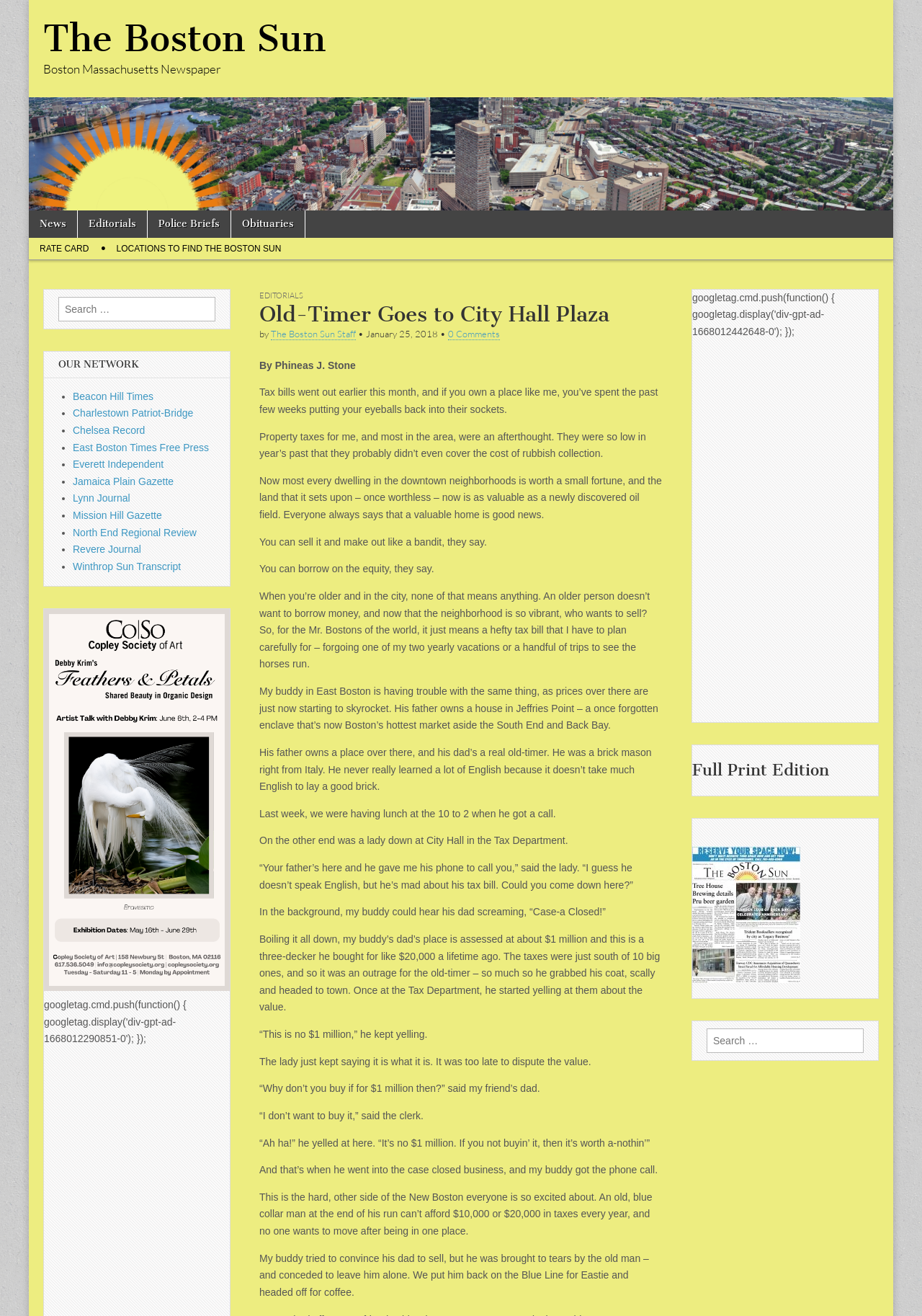What is the location of the Tax Department?
Please provide a detailed and comprehensive answer to the question.

I found the answer by reading the article content, which mentions that the old-timer's father went to the Tax Department at City Hall to dispute his tax bill.